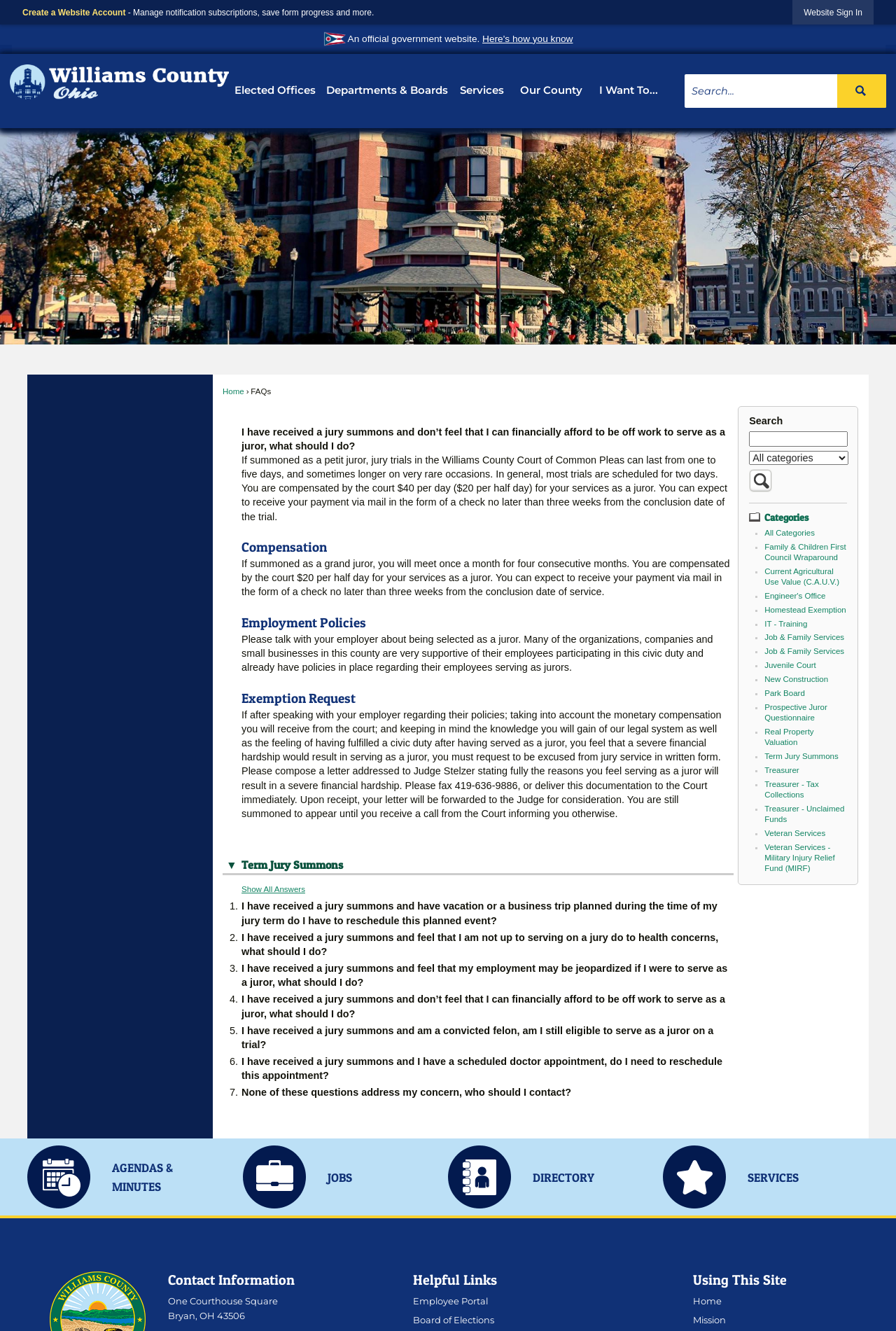Please reply to the following question using a single word or phrase: 
What is the compensation for serving as a petit juror?

$40 per day